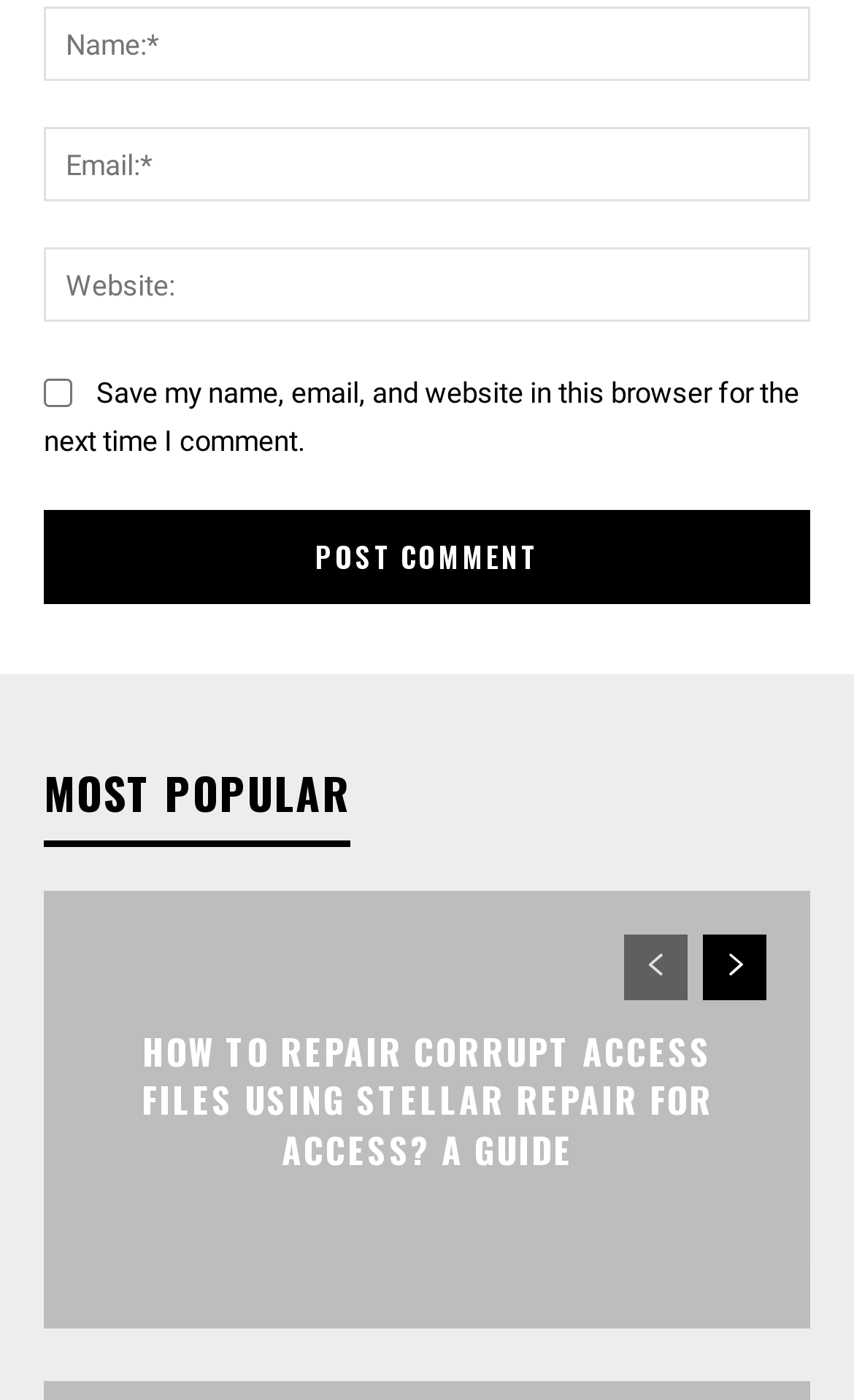Point out the bounding box coordinates of the section to click in order to follow this instruction: "Register for a My Oracle Support account".

None